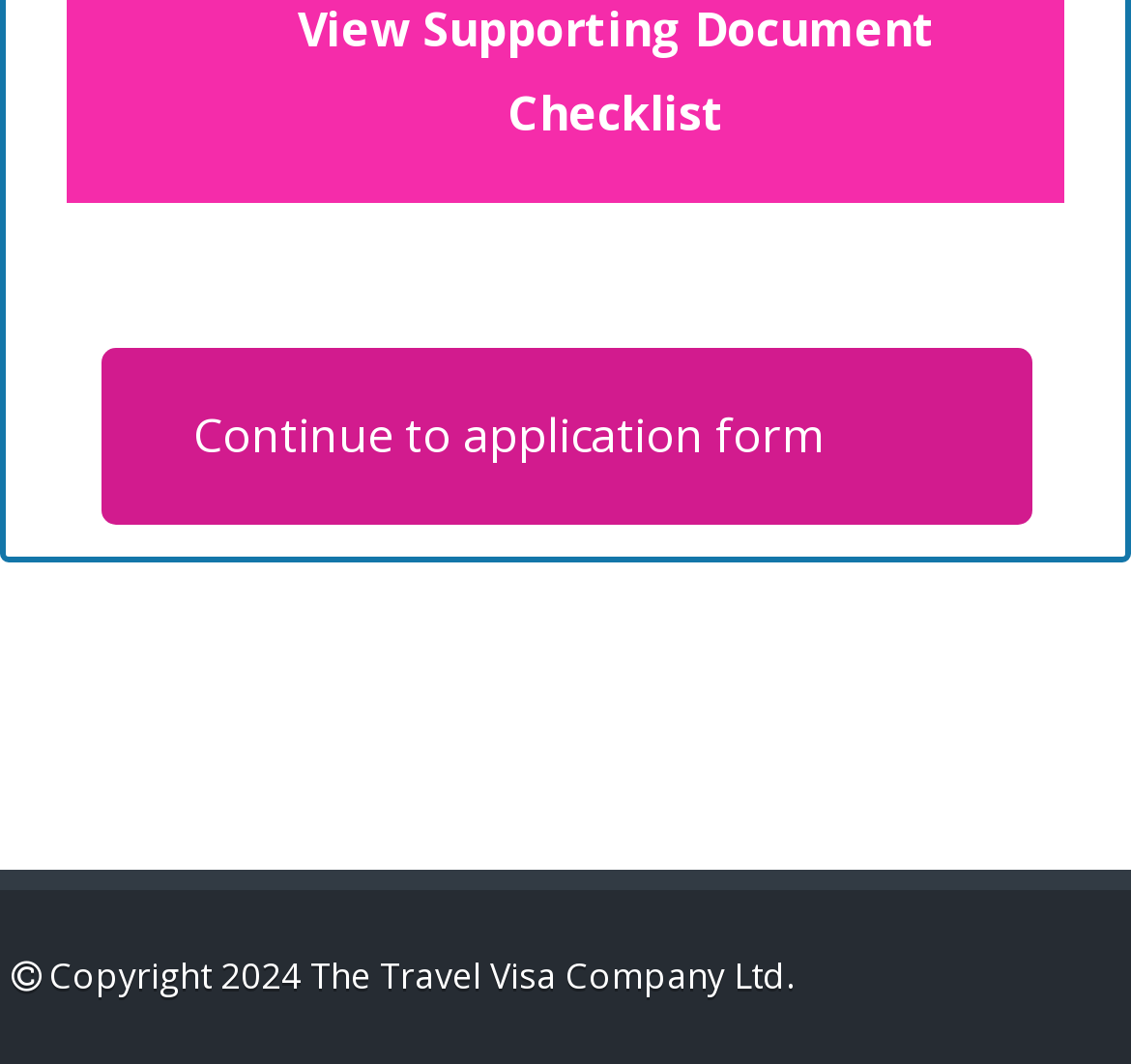Based on the element description, predict the bounding box coordinates (top-left x, top-left y, bottom-right x, bottom-right y) for the UI element in the screenshot: Continue to application form

[0.088, 0.191, 0.912, 0.492]